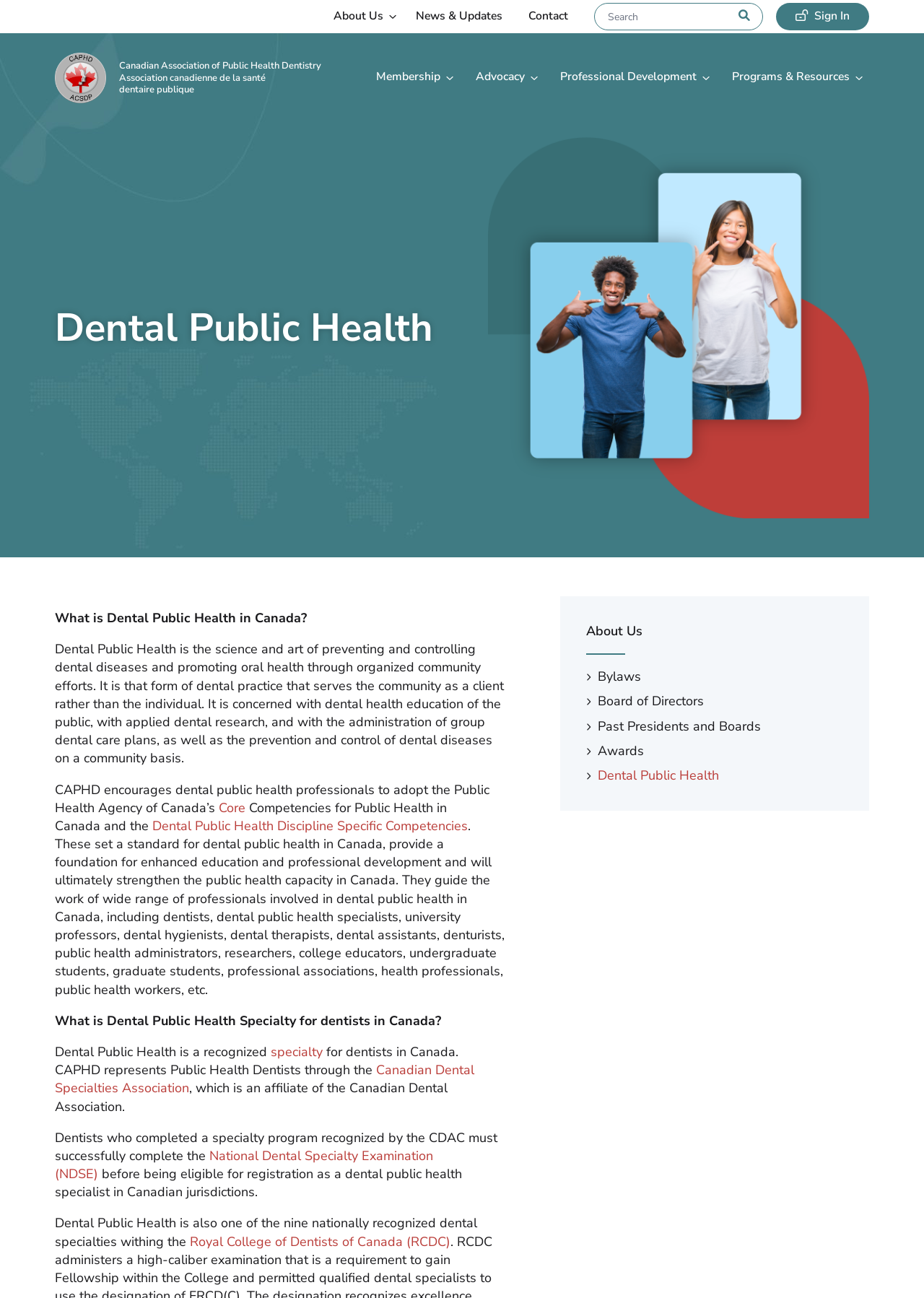Provide a short, one-word or phrase answer to the question below:
What is the name of the organization that represents Public Health Dentists?

CAPHD